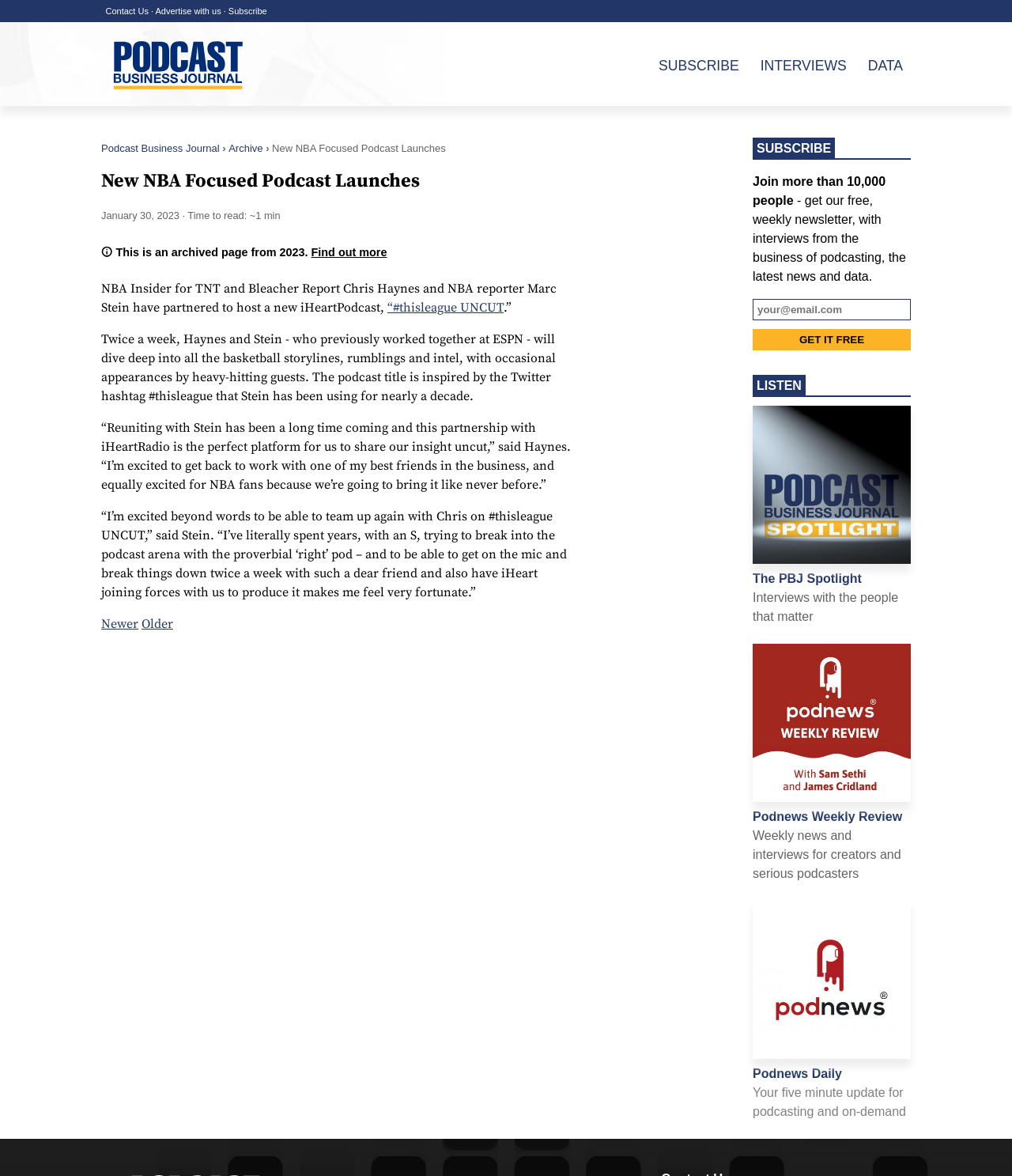Locate the bounding box coordinates of the element I should click to achieve the following instruction: "Read the article about New NBA Focused Podcast Launches".

[0.1, 0.146, 0.705, 0.162]